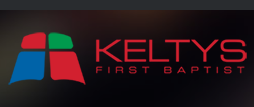What is the position of 'FIRST BAPTIST'?
Answer the question with a single word or phrase by looking at the picture.

Underneath 'KELTYS'